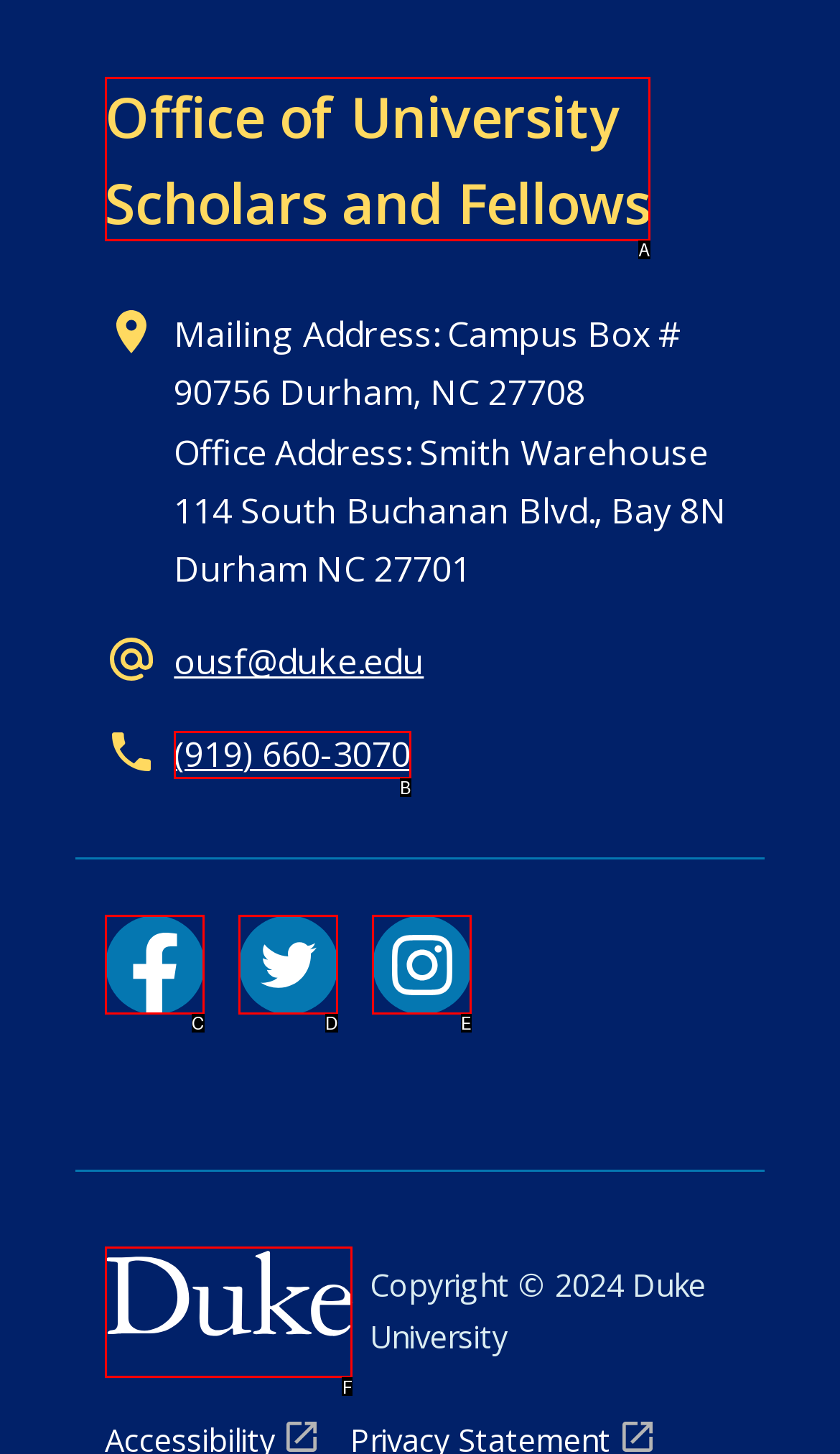Which option aligns with the description: (919) 660-3070? Respond by selecting the correct letter.

B